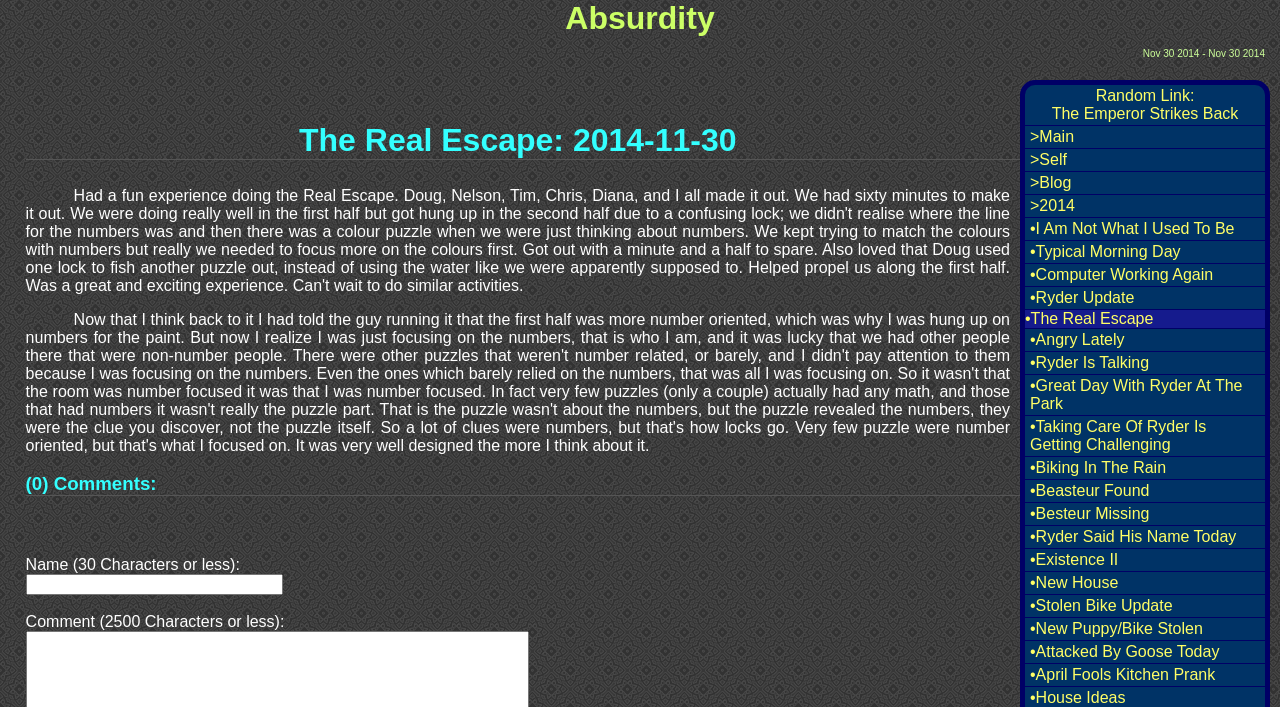Specify the bounding box coordinates of the element's region that should be clicked to achieve the following instruction: "Enter a comment". The bounding box coordinates consist of four float numbers between 0 and 1, in the format [left, top, right, bottom].

[0.02, 0.812, 0.221, 0.842]